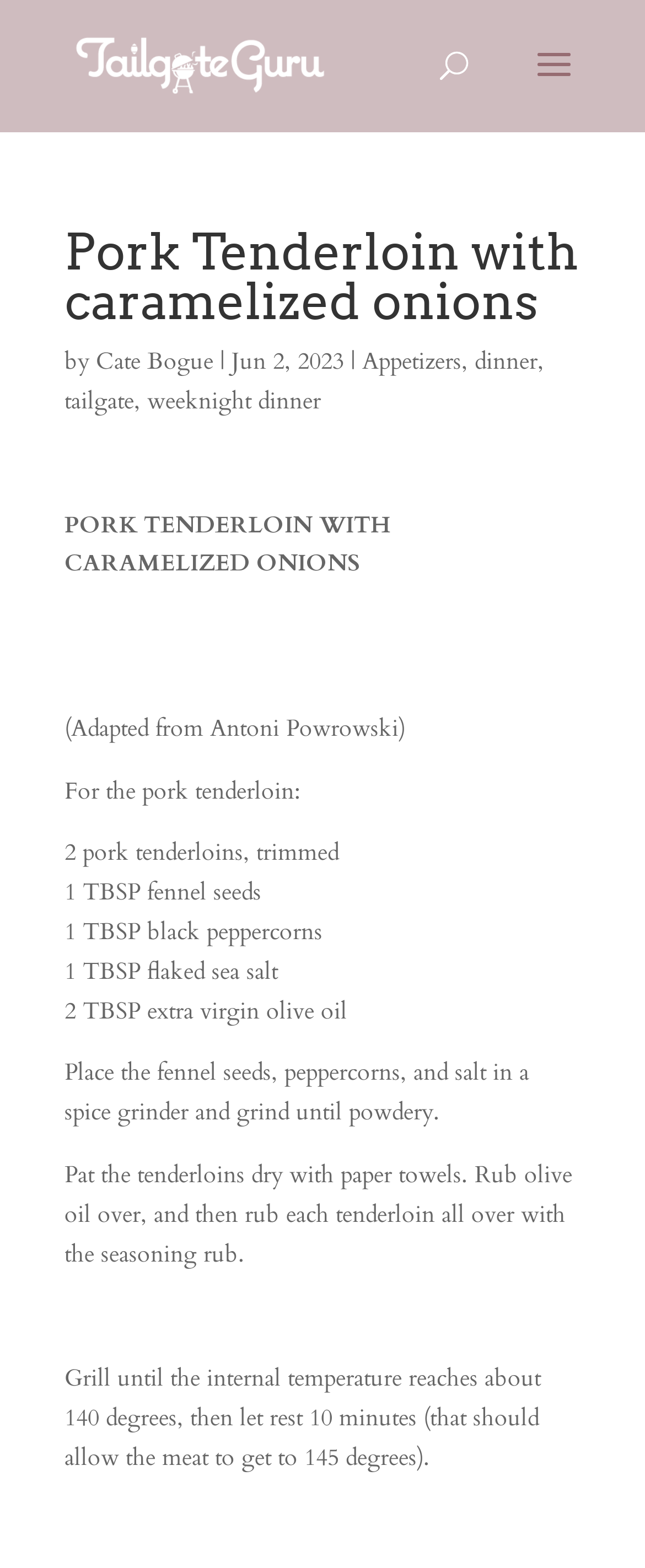What type of oil is used in the recipe?
Please provide a comprehensive answer based on the contents of the image.

The type of oil used in the recipe can be found in the static text element with the text '2 TBSP extra virgin olive oil' which is located in the ingredients list.